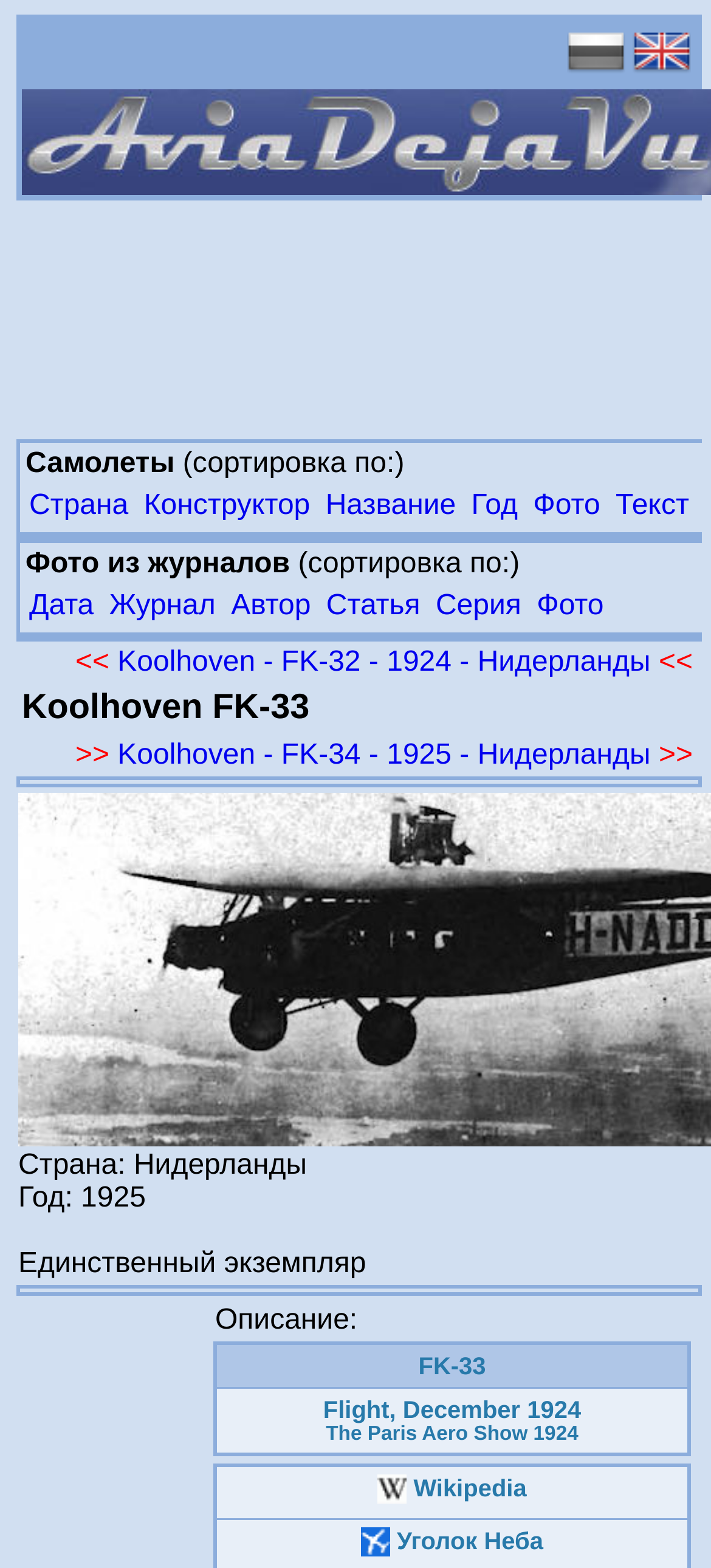What is the country of origin of the Koolhoven FK-33?
Based on the image, provide your answer in one word or phrase.

Нидерланды